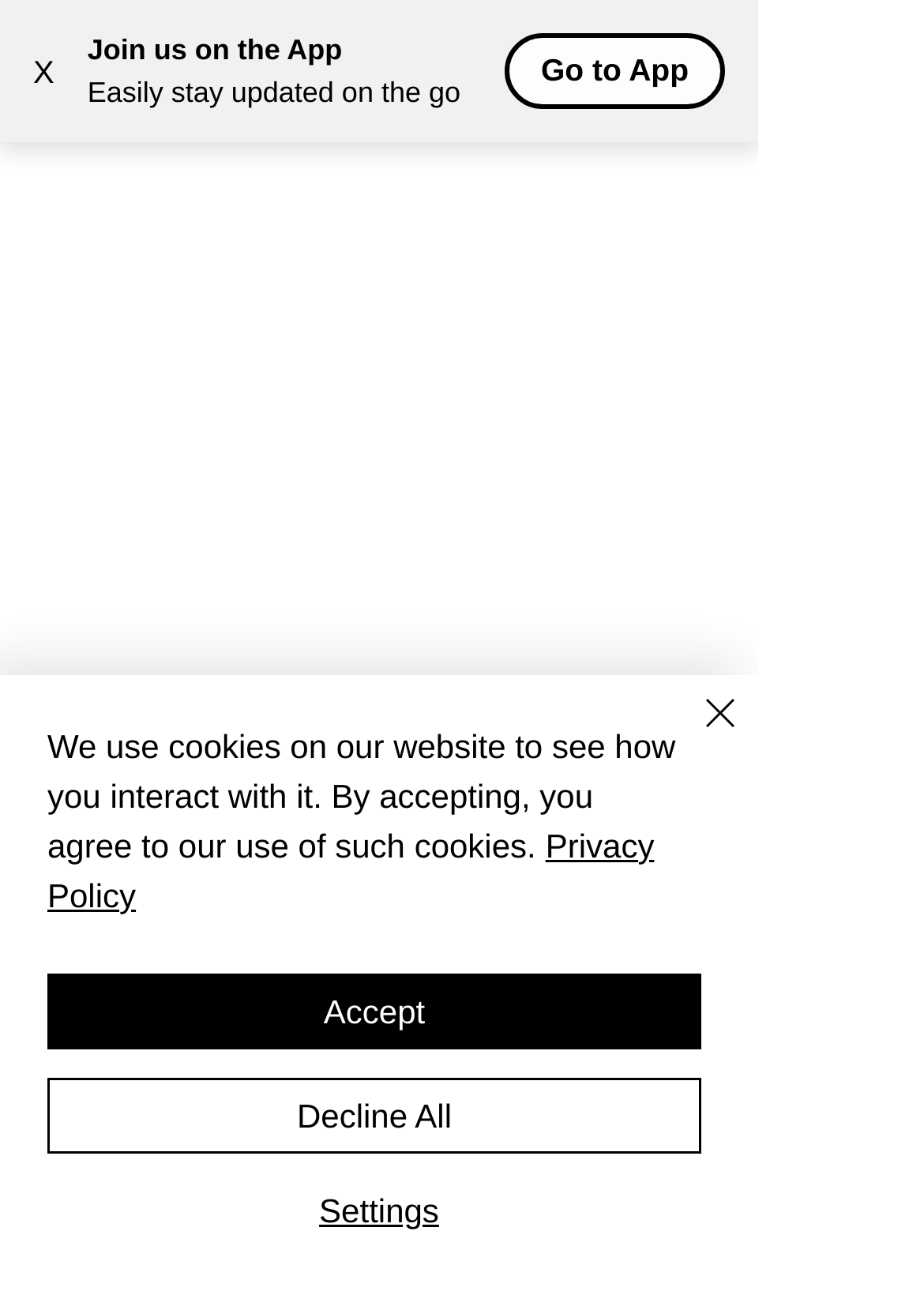What is the purpose of the 'Go to App' button?
Kindly give a detailed and elaborate answer to the question.

The 'Go to App' button is located below the text 'Easily stay updated on the go', which suggests that the app is a way to stay updated on the go. Therefore, the purpose of the 'Go to App' button is to direct users to the app.